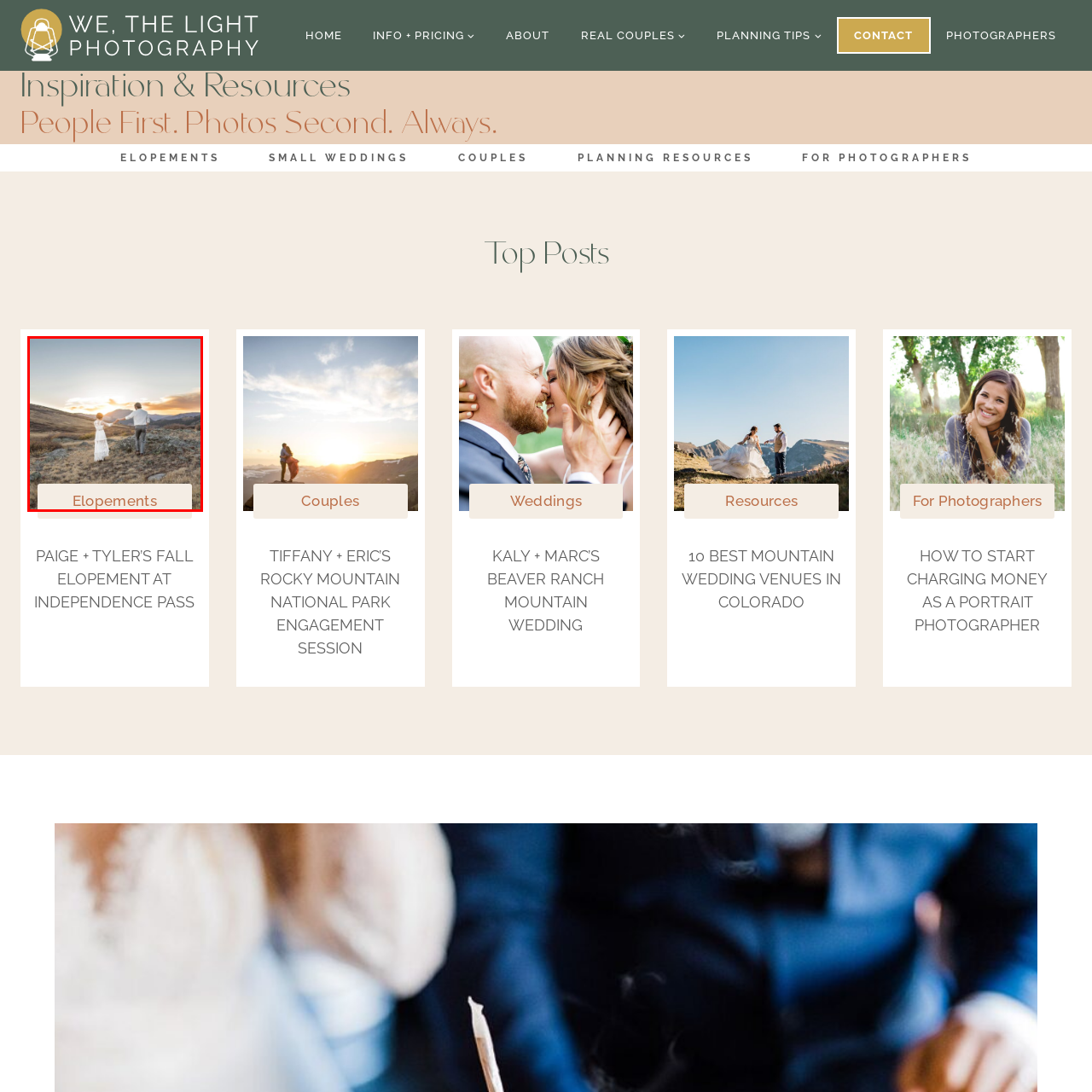Focus on the image outlined in red and offer a detailed answer to the question below, relying on the visual elements in the image:
What is the woman wearing?

The caption specifically mentions the woman's attire, stating that she is dressed in a flowing white dress, which suggests a romantic and elegant appearance.